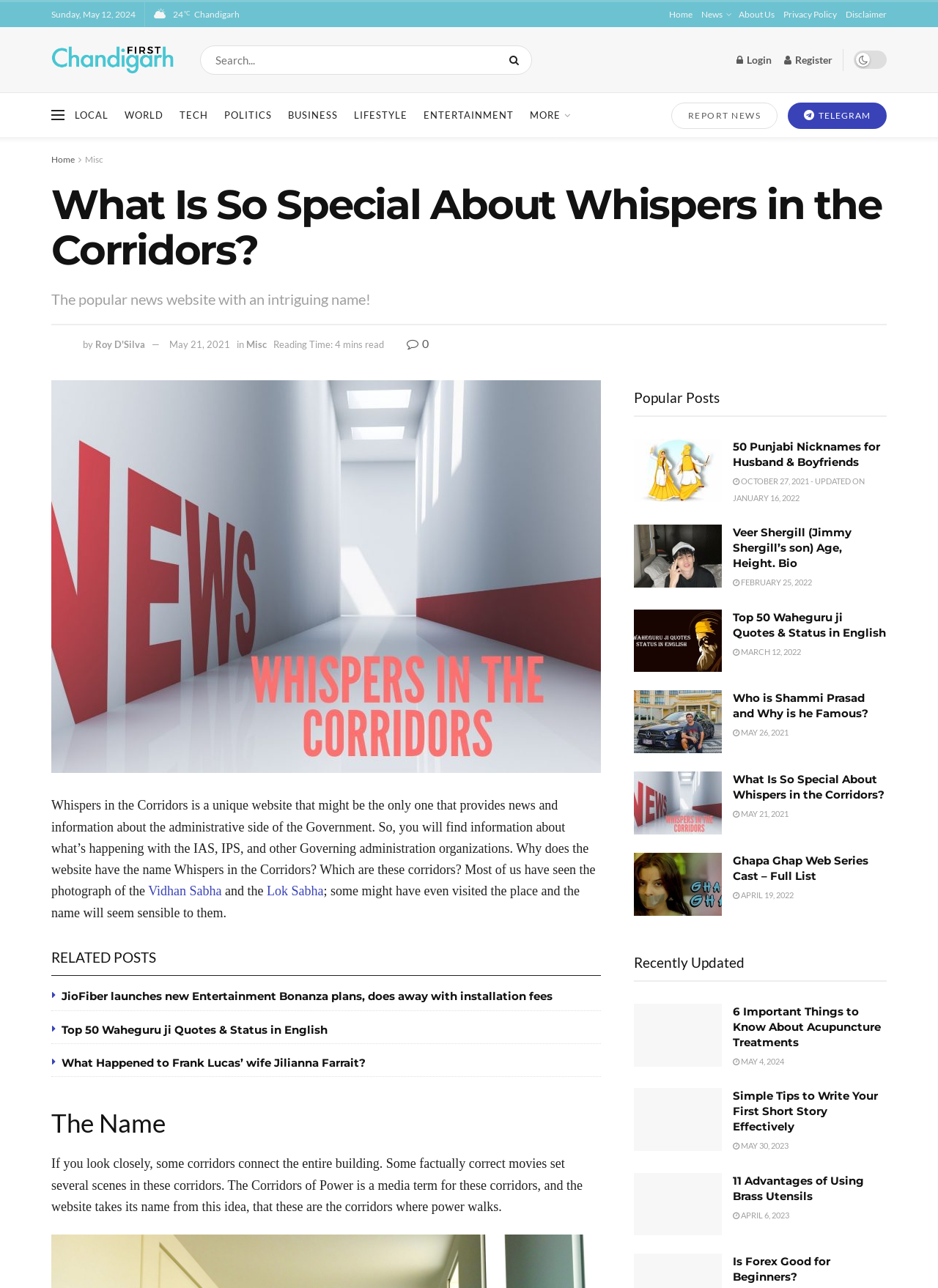Provide a brief response to the question below using a single word or phrase: 
What is the name of the author of the article 'What Is So Special About Whispers in the Corridors?'?

Roy D'Silva